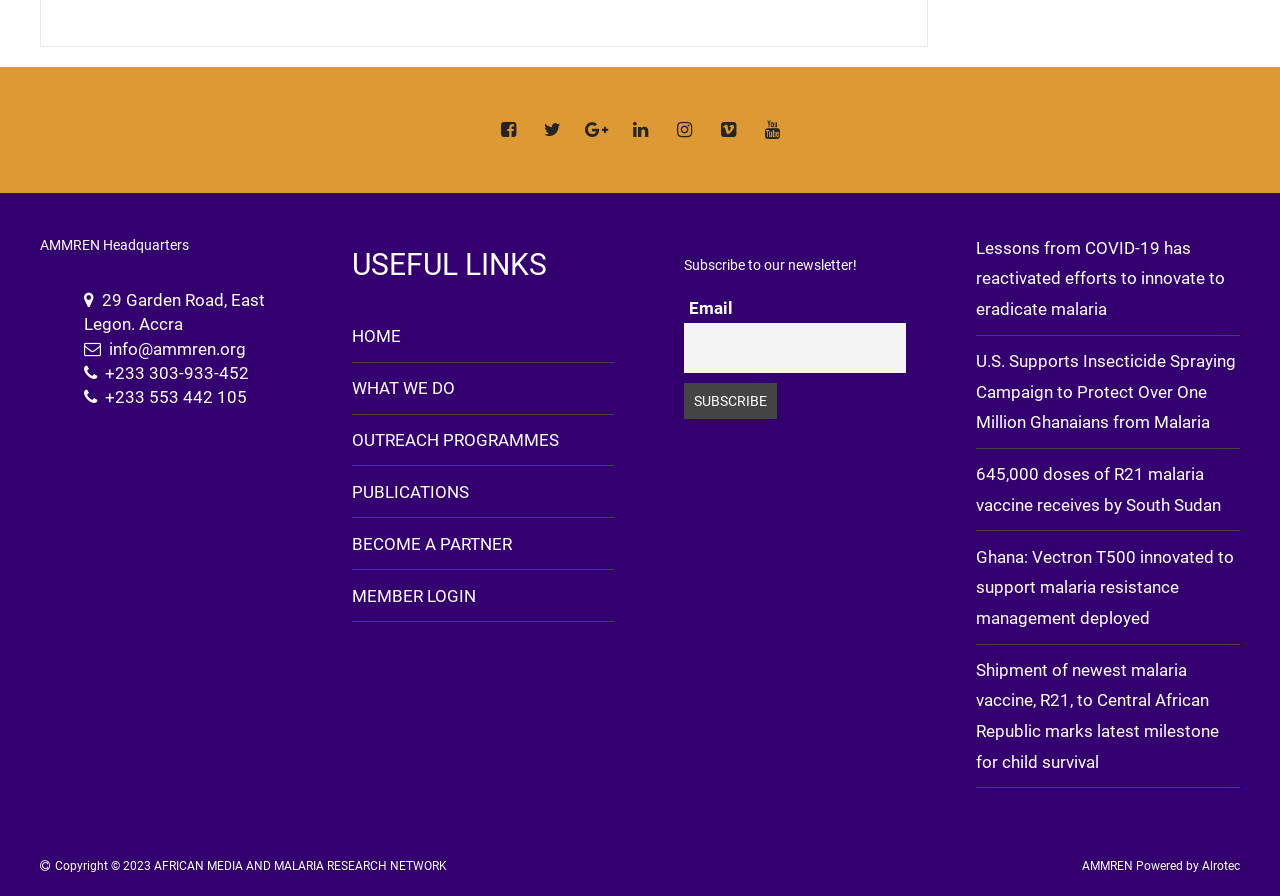What is the organization's name?
Deliver a detailed and extensive answer to the question.

The organization's name can be found in the top-left corner of the webpage, where it is written as 'AMMREN' in bold font. It is also mentioned in the footer section as 'Copyright © 2023 AFRICAN MEDIA AND MALARIA RESEARCH NETWORK'.